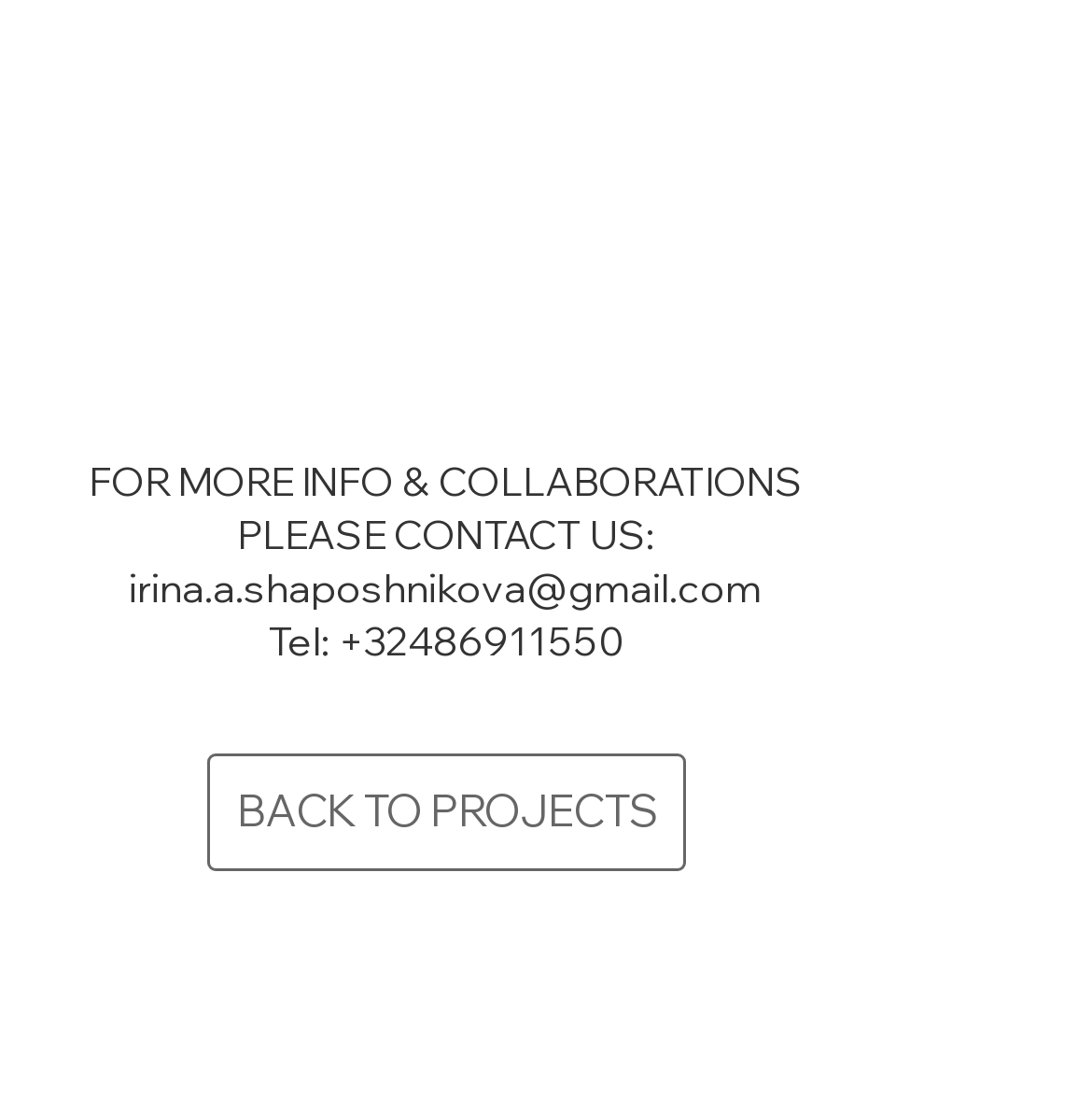Provide the bounding box for the UI element matching this description: "irina.a.shaposhnikova@gmail.com".

[0.118, 0.513, 0.697, 0.559]